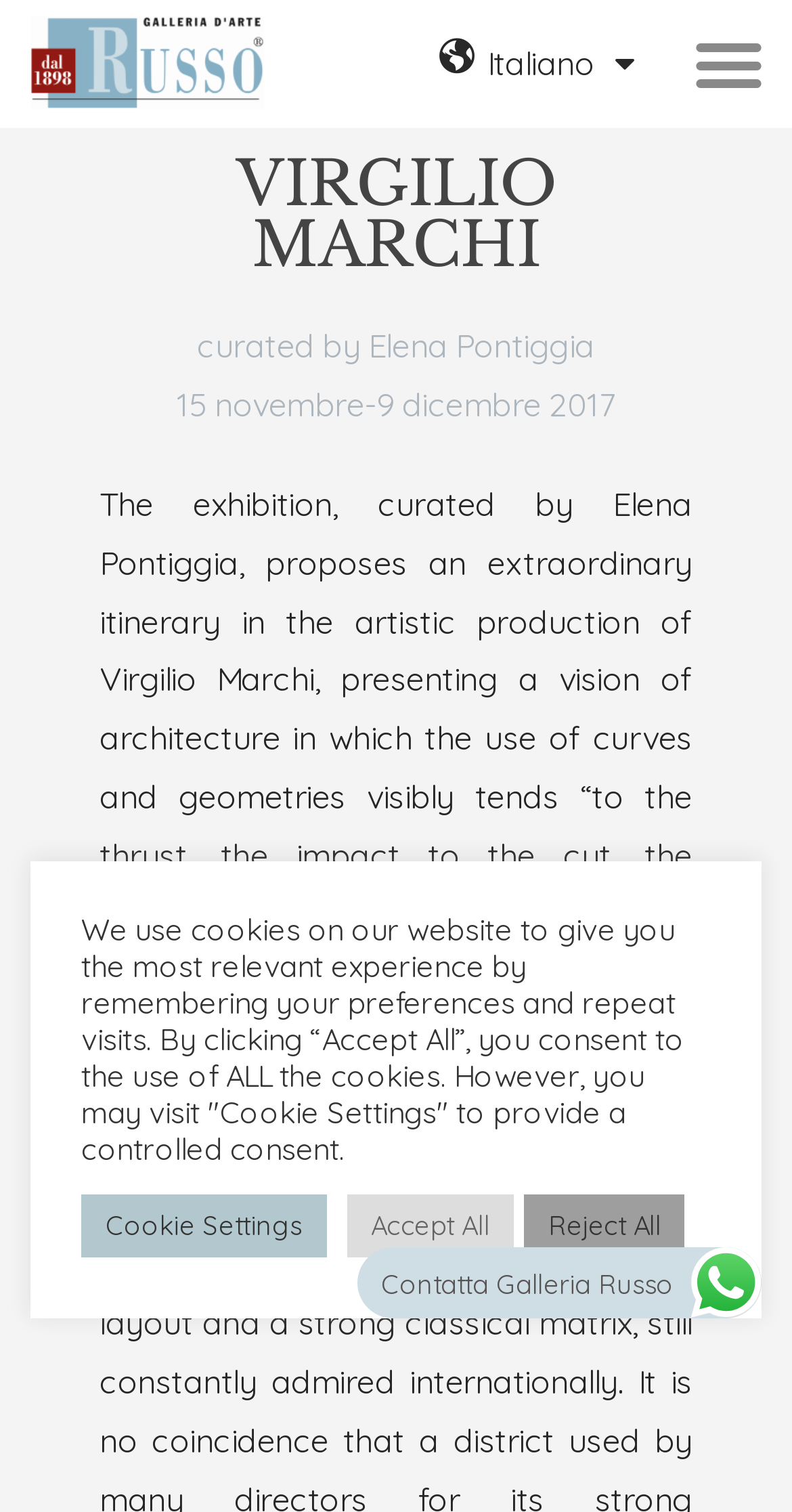Answer the question below using just one word or a short phrase: 
Who curated the exhibition?

Elena Pontiggia